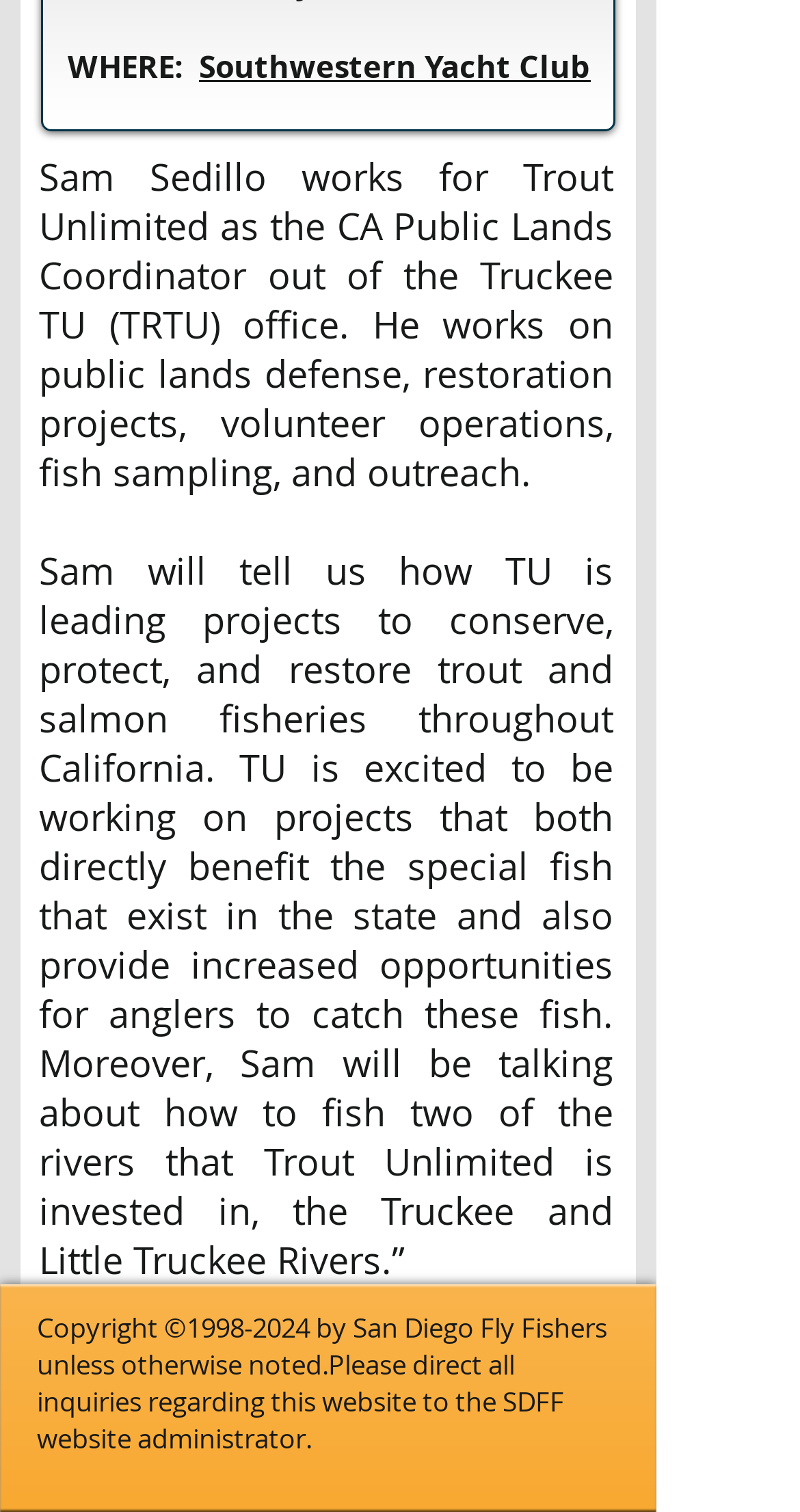What is the copyright year range? Using the information from the screenshot, answer with a single word or phrase.

1998-2024